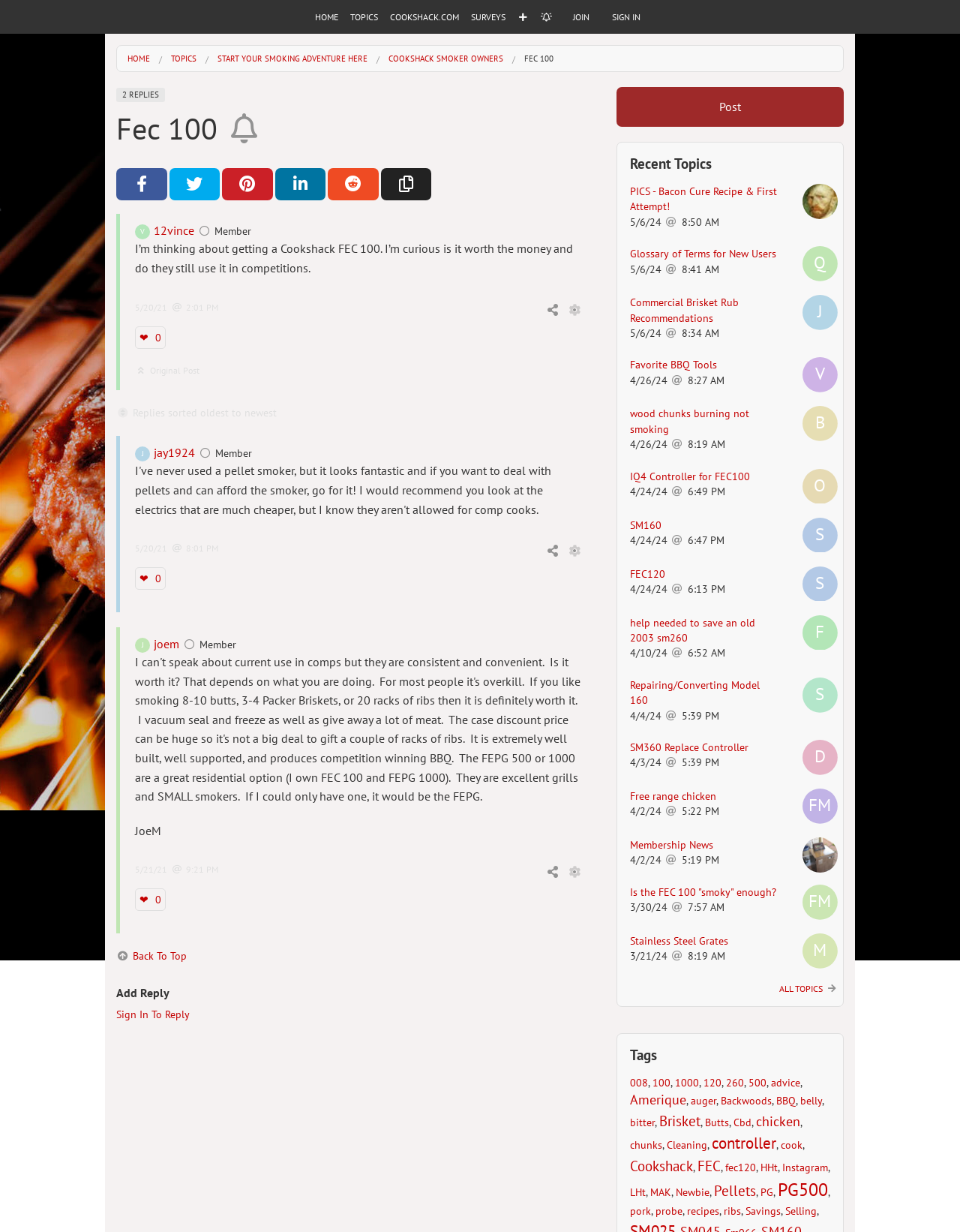Locate the bounding box coordinates of the element I should click to achieve the following instruction: "Click on the 'HOME' link".

[0.321, 0.0, 0.358, 0.027]